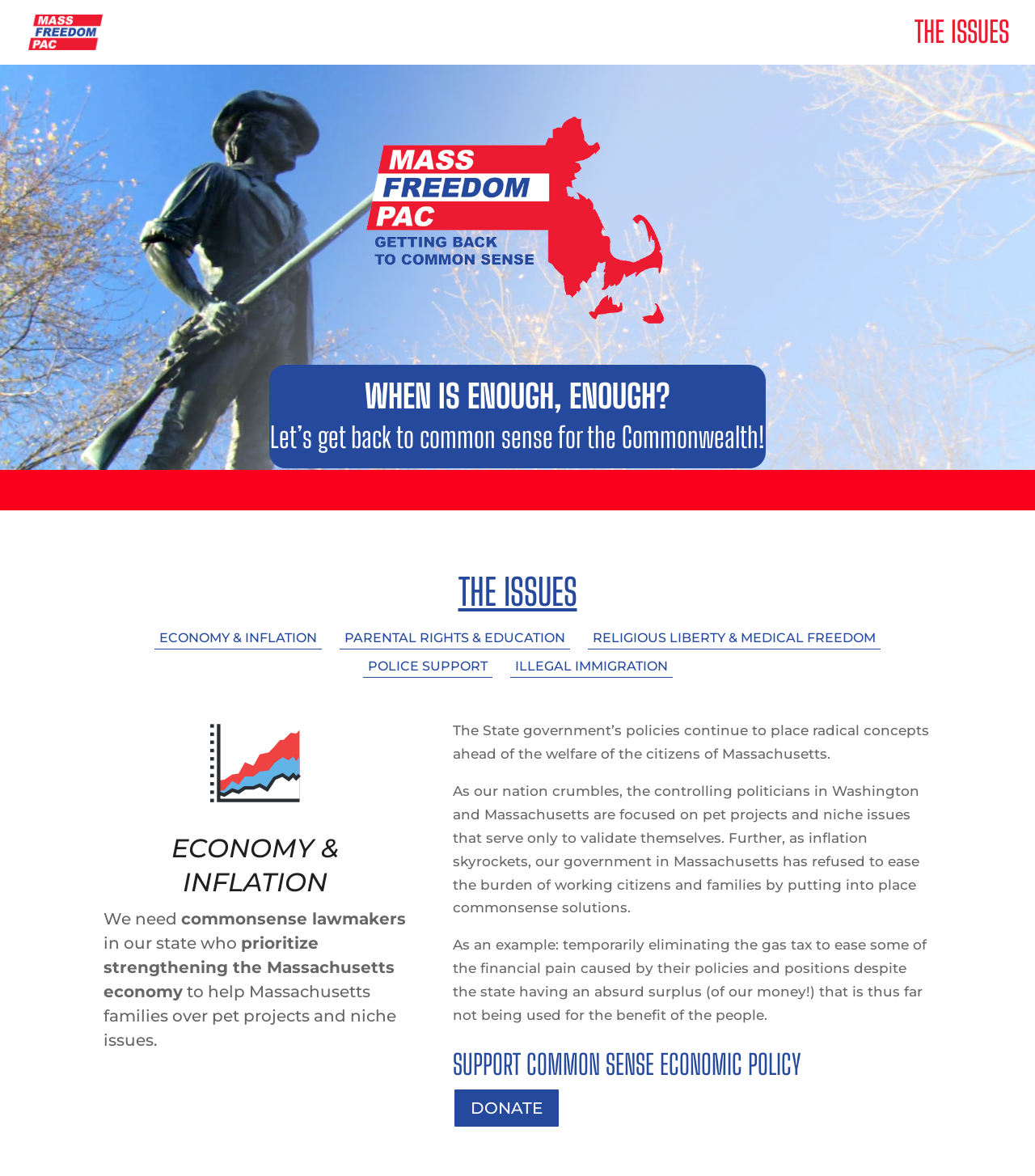What are the main issues addressed on this webpage? Based on the screenshot, please respond with a single word or phrase.

Economy, Inflation, Parental Rights, etc.